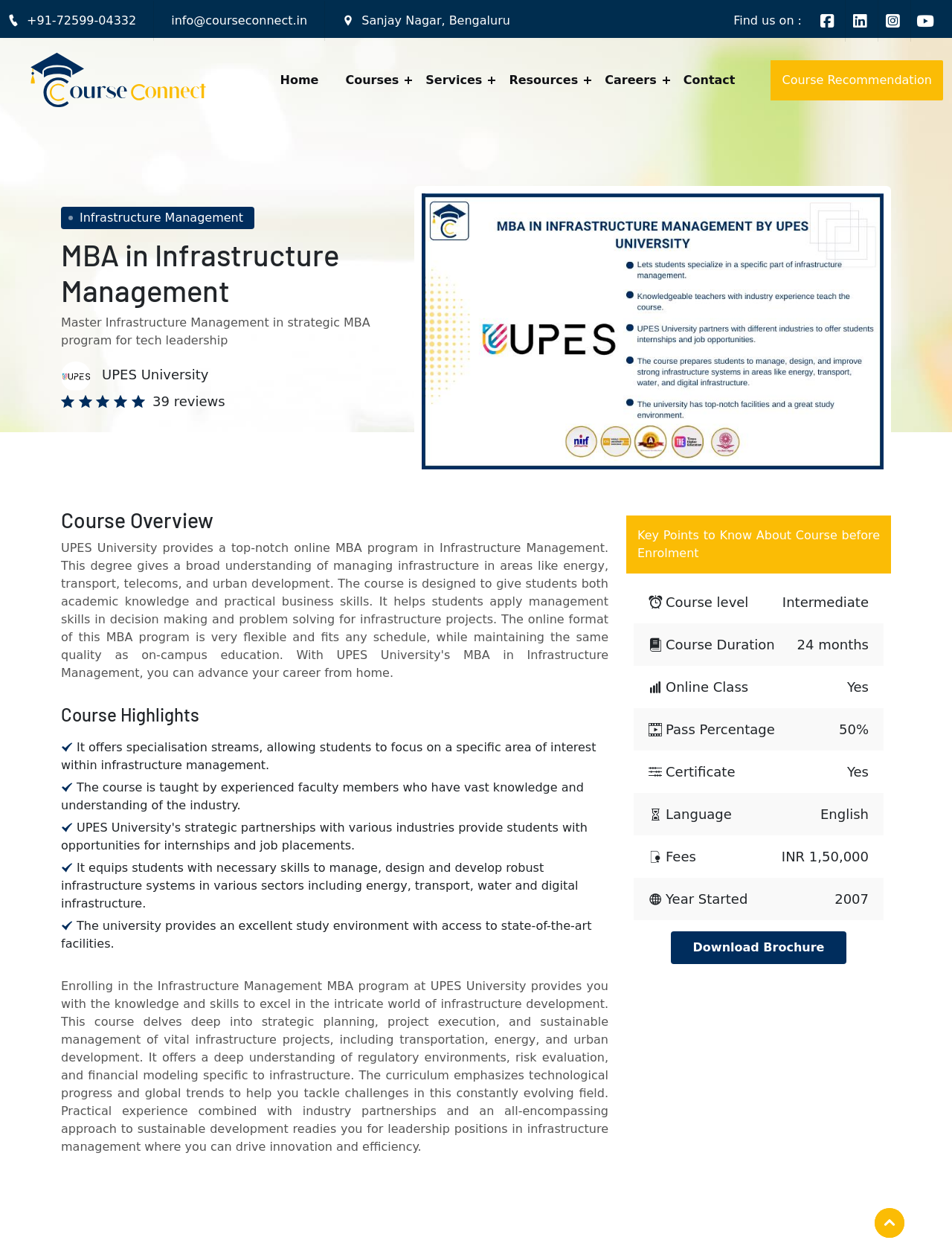Can you provide the bounding box coordinates for the element that should be clicked to implement the instruction: "Click the 'Course Recommendation' link"?

[0.81, 0.048, 0.991, 0.081]